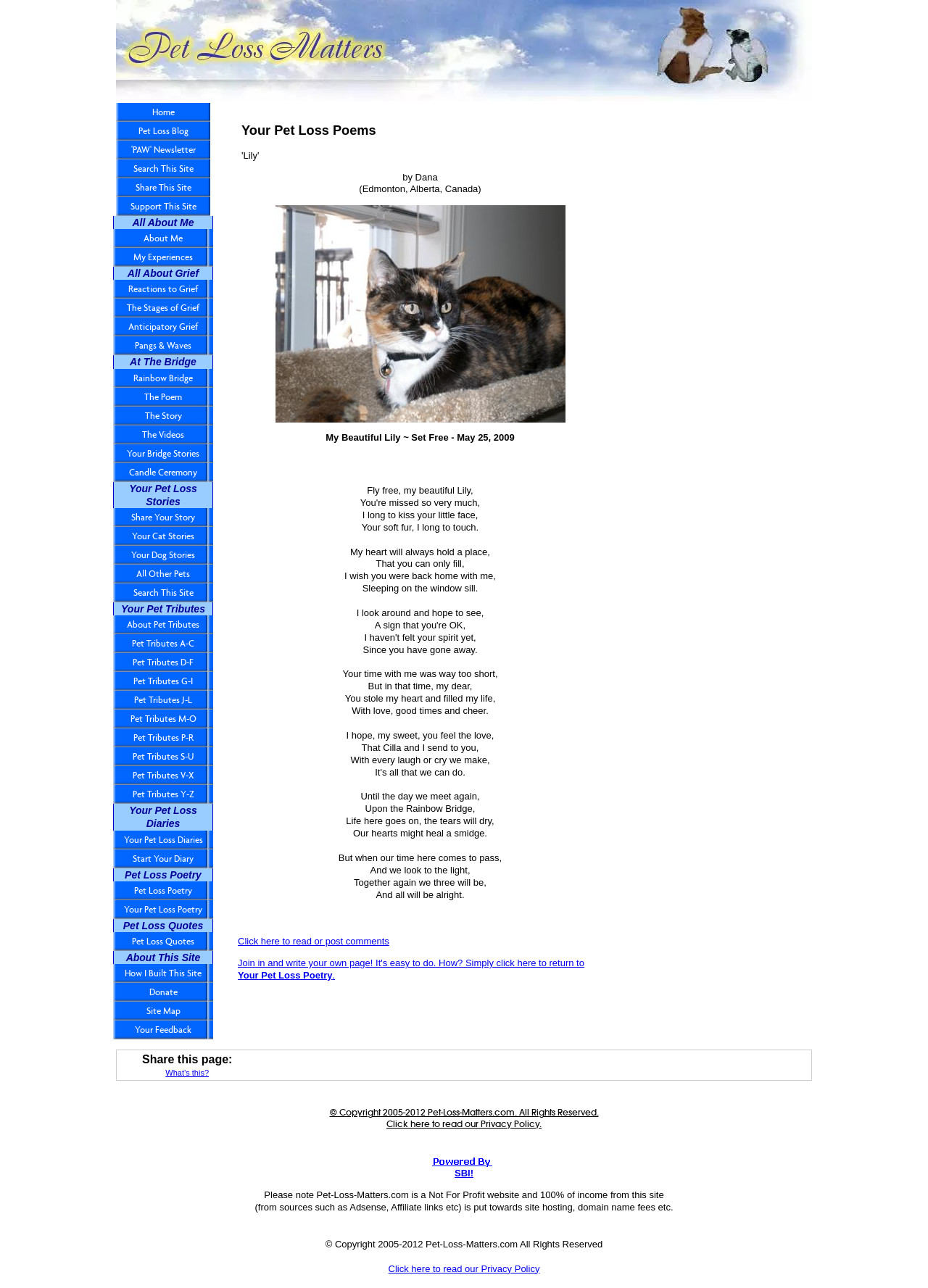Create a detailed description of the webpage's content and layout.

This webpage is a tribute to a pet named Lily, with a poem written by Dana from Edmonton, Alberta, Canada. At the top of the page, there is a heading "Your Pet Loss Poems 'Lily'" followed by the poem's title and author information. Below the title, there is an image of Lily.

The poem is divided into several stanzas, each with a few lines of text. The poem expresses the author's grief and longing for Lily, with phrases such as "Fly free, my beautiful Lily," "I long to kiss your little face," and "My heart will always hold a place for you." The poem also mentions the author's wish to be reunited with Lily in the future.

Below the poem, there are several links to other pages on the website, including a link to read or post comments, a link to write your own pet loss poetry, and links to various sections of the website such as "All About Me," "All About Grief," and "Your Pet Loss Stories."

On the left side of the page, there is a navigation menu with several headings, including "Home," "Pet Loss Blog," "'PAW' Newsletter," and "Search This Site." Below these headings, there are links to various pages on the website, including pages about grief, pet loss stories, pet tributes, and pet loss poetry.

Overall, the webpage is a heartfelt tribute to a beloved pet, with a focus on expressing grief and longing through poetry. The page also provides resources and links to other pages on the website for those who have experienced pet loss.